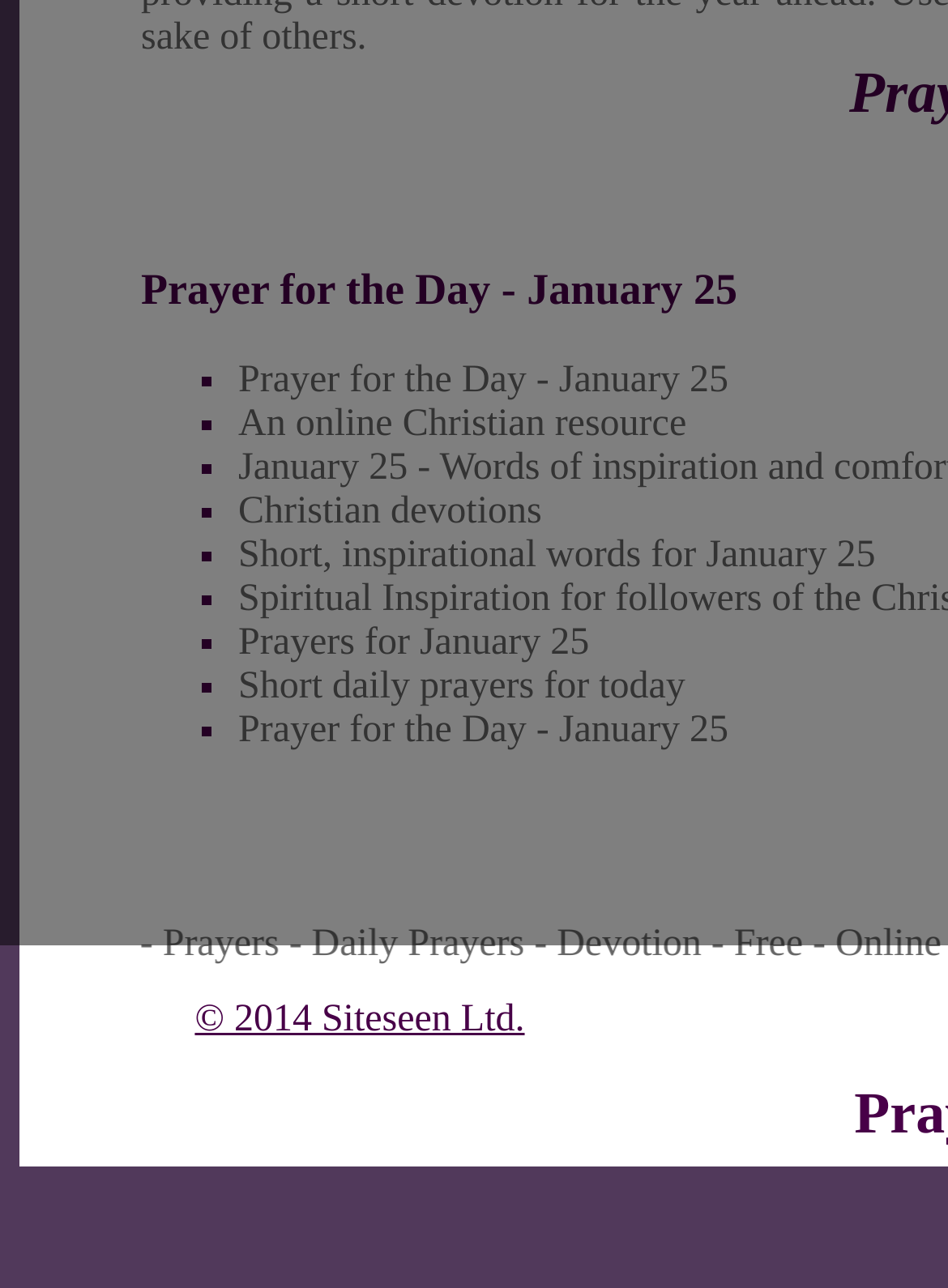Give a one-word or short-phrase answer to the following question: 
What is the purpose of the short daily prayers?

For today